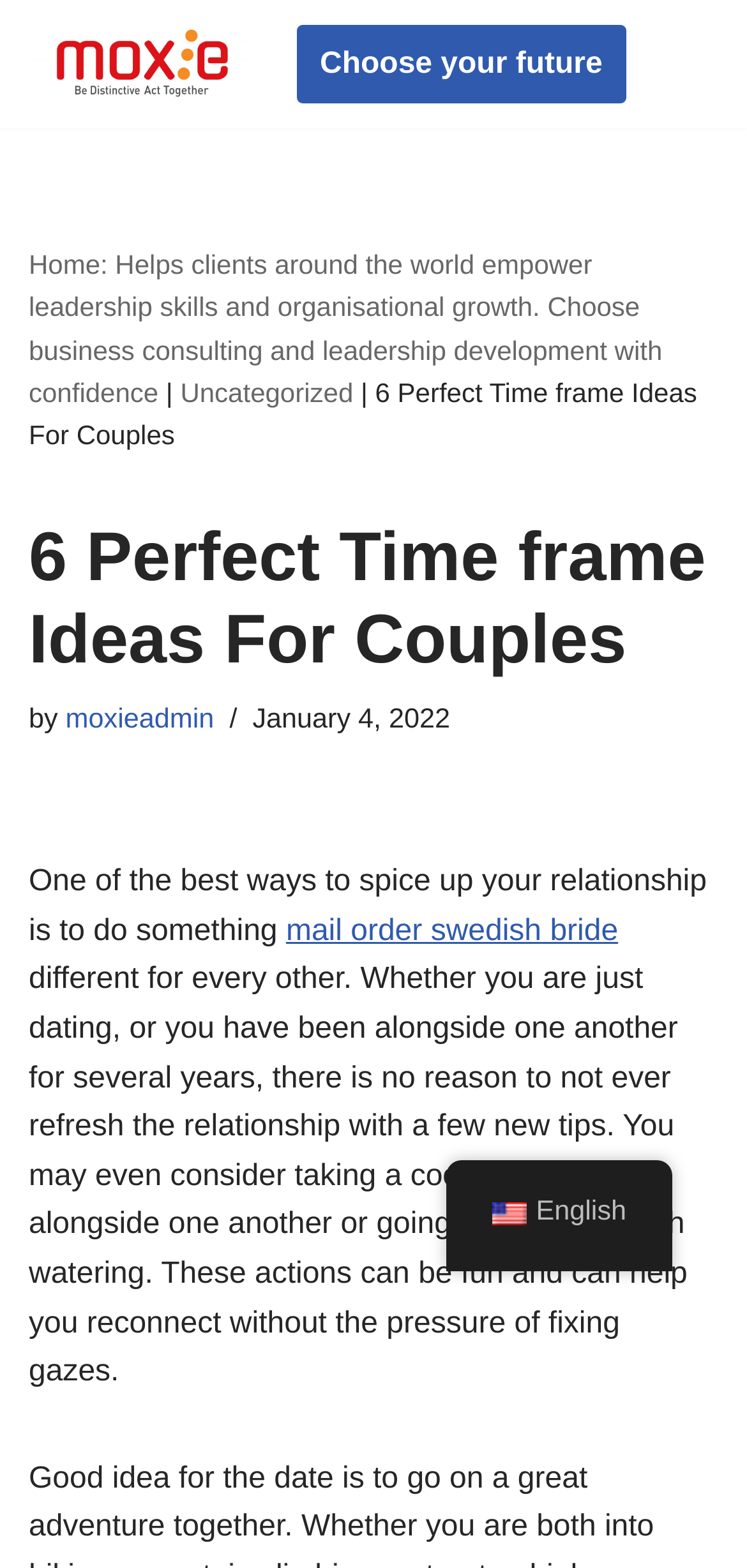What is the language of the website?
Refer to the screenshot and answer in one word or phrase.

English